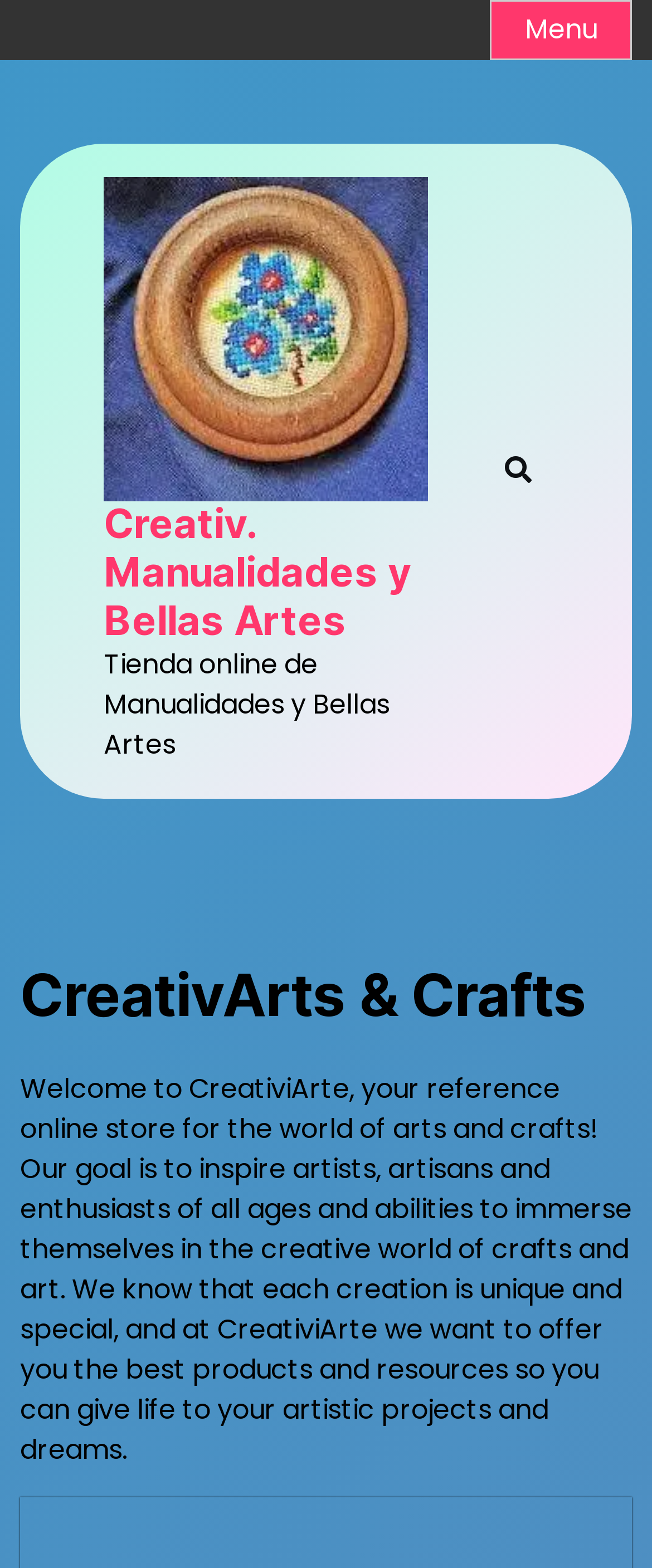What type of products are sold on this website?
With the help of the image, please provide a detailed response to the question.

The website sells products related to arts and crafts, as indicated by the link 'Creativ. Manualidades y Bellas Artes' and the description 'Tienda online de Manualidades y Bellas Artes'.